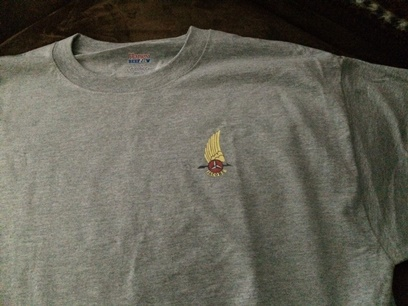Identify and describe all the elements present in the image.

The image showcases a gray t-shirt featuring a distinct design on the left chest area. The design includes a wing motif rendered in yellow, alongside a red emblem that encapsulates a sense of aviation theme. This t-shirt appears to be part of a personal project, indicating a passion for aircraft and aviation culture. The texture of the shirt suggests comfort and casual wear, making it suitable for enthusiasts or individuals interested in showcasing their love for aviation. The context surrounding this image reflects a narrative of personal expression and creativity in the realm of aircraft welding and design.